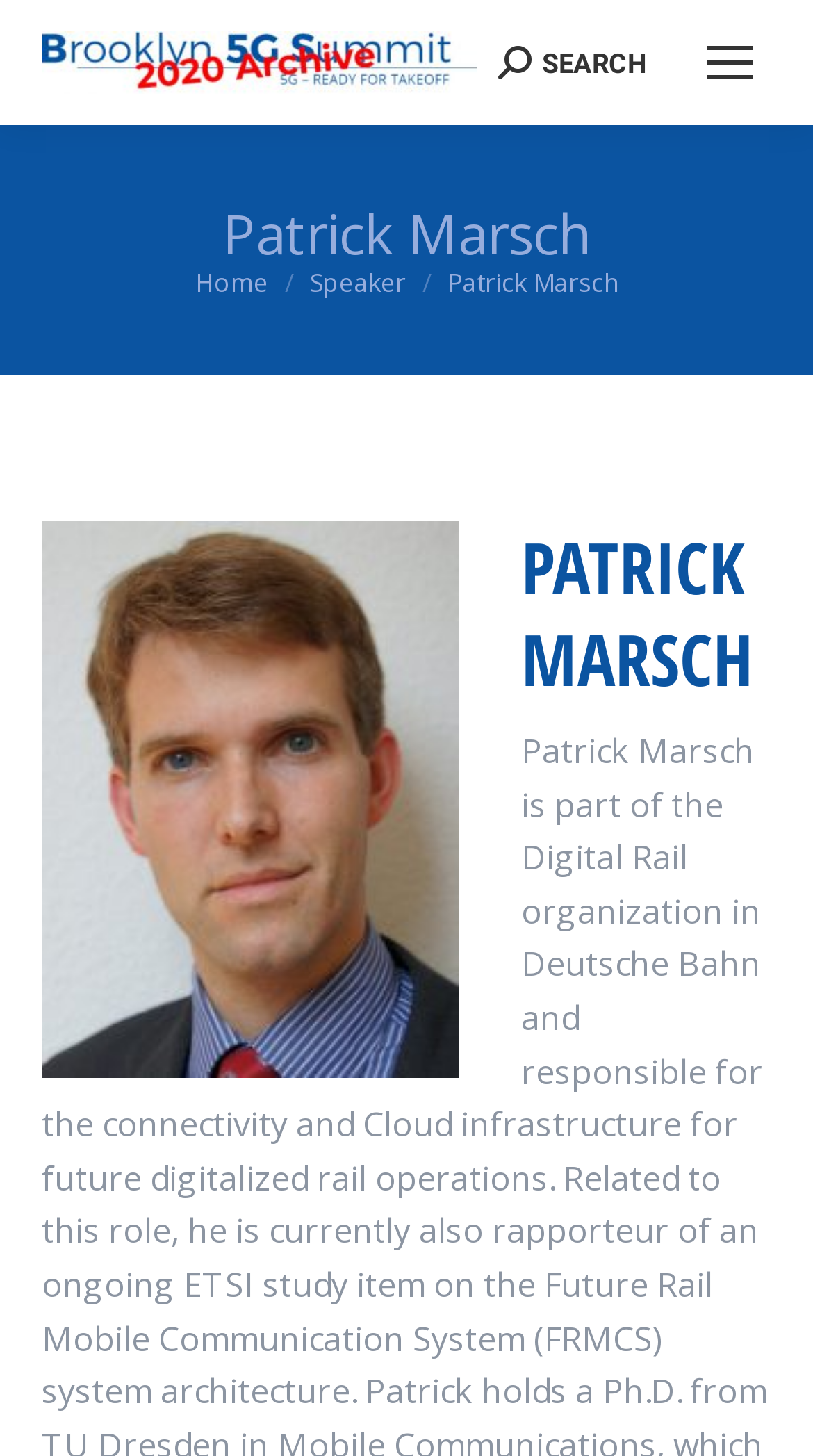Describe the webpage in detail, including text, images, and layout.

The webpage is about Patrick Marsch, a speaker at the 2020 Brooklyn 5G Summit. At the top right corner, there is a mobile menu icon and a search bar with a magnifying glass icon. The search bar has a label "Search:" next to it. 

Below the search bar, there is a horizontal navigation menu with a link to the homepage and a link indicating the current page, "Speaker". The title "Patrick Marsch" is prominently displayed in the middle of the page, with a smaller subtitle "You are here:" above it.

On the right side of the title, there is a brief description of Patrick Marsch, which is also the title of the page. Below this description, there is a large heading "PATRICK MARSCH" with an image, likely a profile picture, to the left of it. The image takes up about half of the page width.

At the very bottom of the page, there is a "Go to Top" link, allowing users to quickly navigate back to the top of the page.